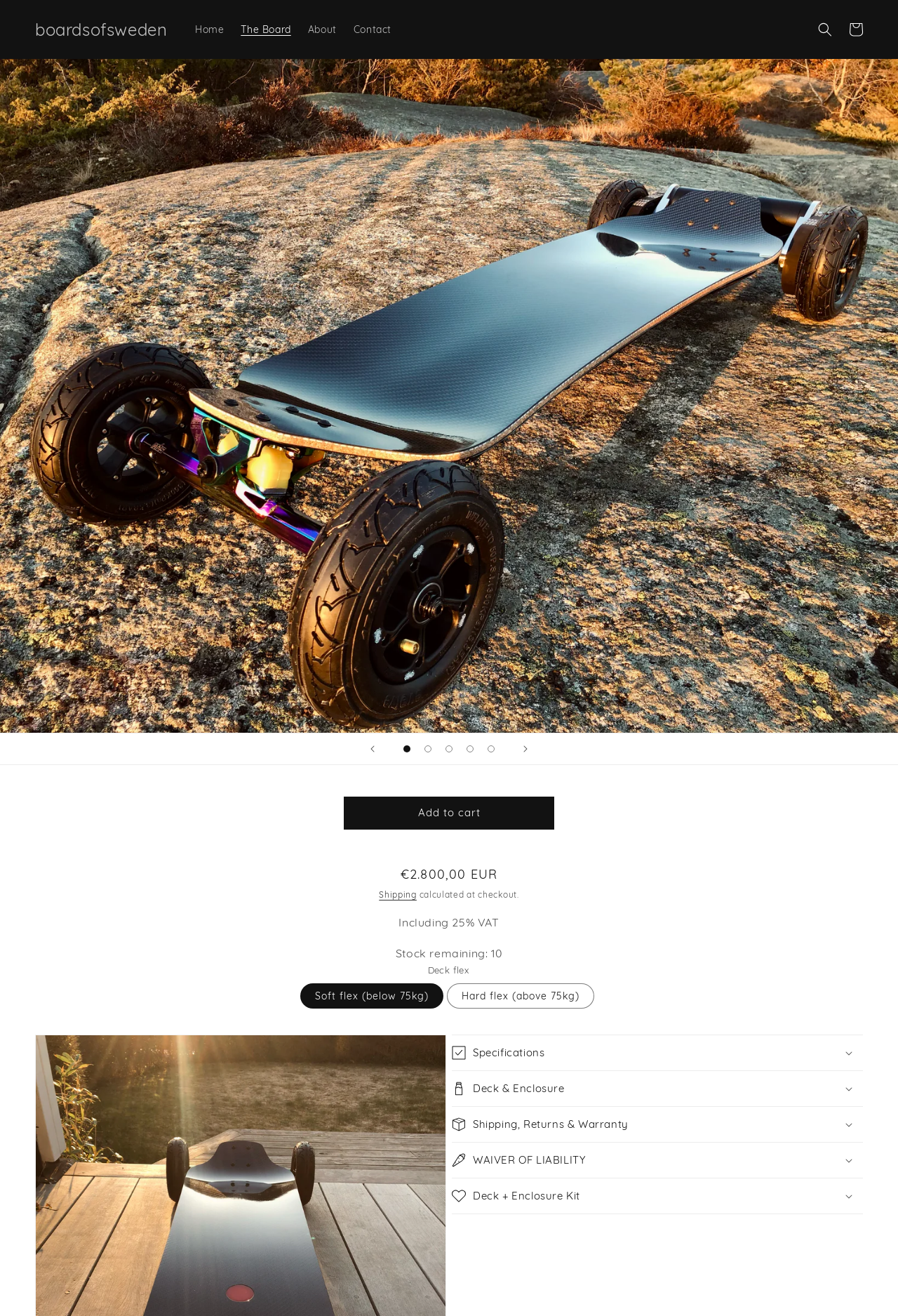Describe the webpage meticulously, covering all significant aspects.

The webpage appears to be an e-commerce product page for a skateboard or longboard, specifically the "Board" product from "Boards of Sweden". 

At the top of the page, there is a navigation menu with links to "Home", "The Board", "About", and "Contact". On the right side of the navigation menu, there is a search button and a cart link. 

Below the navigation menu, there is a slideshow or carousel showcasing the product from different angles. The slideshow has navigation buttons to move to the previous or next slide. 

Underneath the slideshow, there is a product information section. This section includes a call-to-action button to add the product to the cart, as well as details about the product's price, shipping, and stock availability. The price is listed as €2,800.00 EUR, and the product has a 25% VAT. There are 10 items remaining in stock.

In the middle of the page, there is a section with radio buttons to select the deck flex, either soft (for riders below 75kg) or hard (for riders above 75kg).

Further down the page, there are four collapsible sections with headings "Specifications", "Deck & Enclosure", "Shipping, Returns & Warranty", and "WAIVER OF LIABILITY". Each section has a button to expand or collapse the content. 

Finally, there is another collapsible section with a heading "Deck + Enclosure Kit".